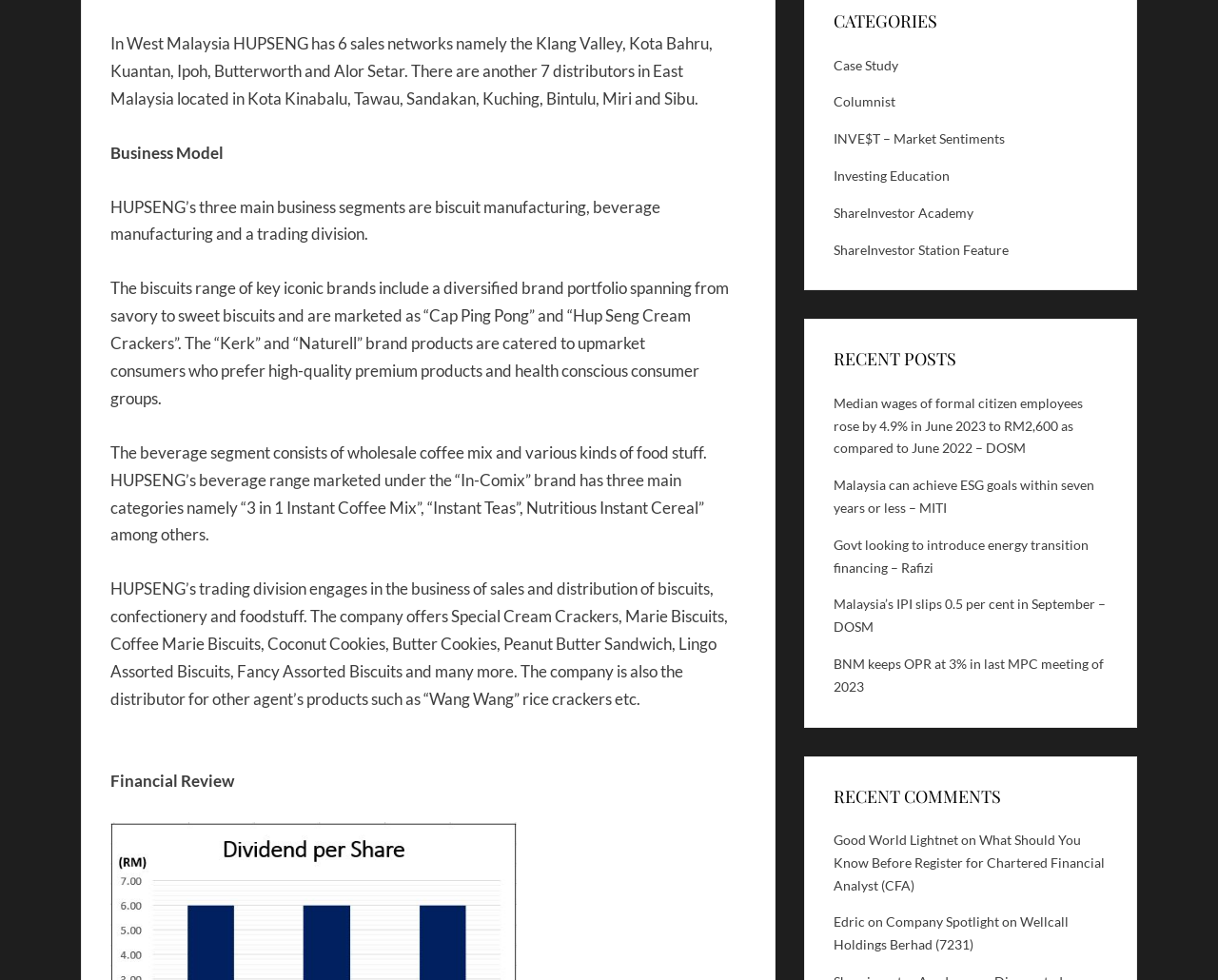From the webpage screenshot, identify the region described by Columnist. Provide the bounding box coordinates as (top-left x, top-left y, bottom-right x, bottom-right y), with each value being a floating point number between 0 and 1.

[0.684, 0.096, 0.735, 0.112]